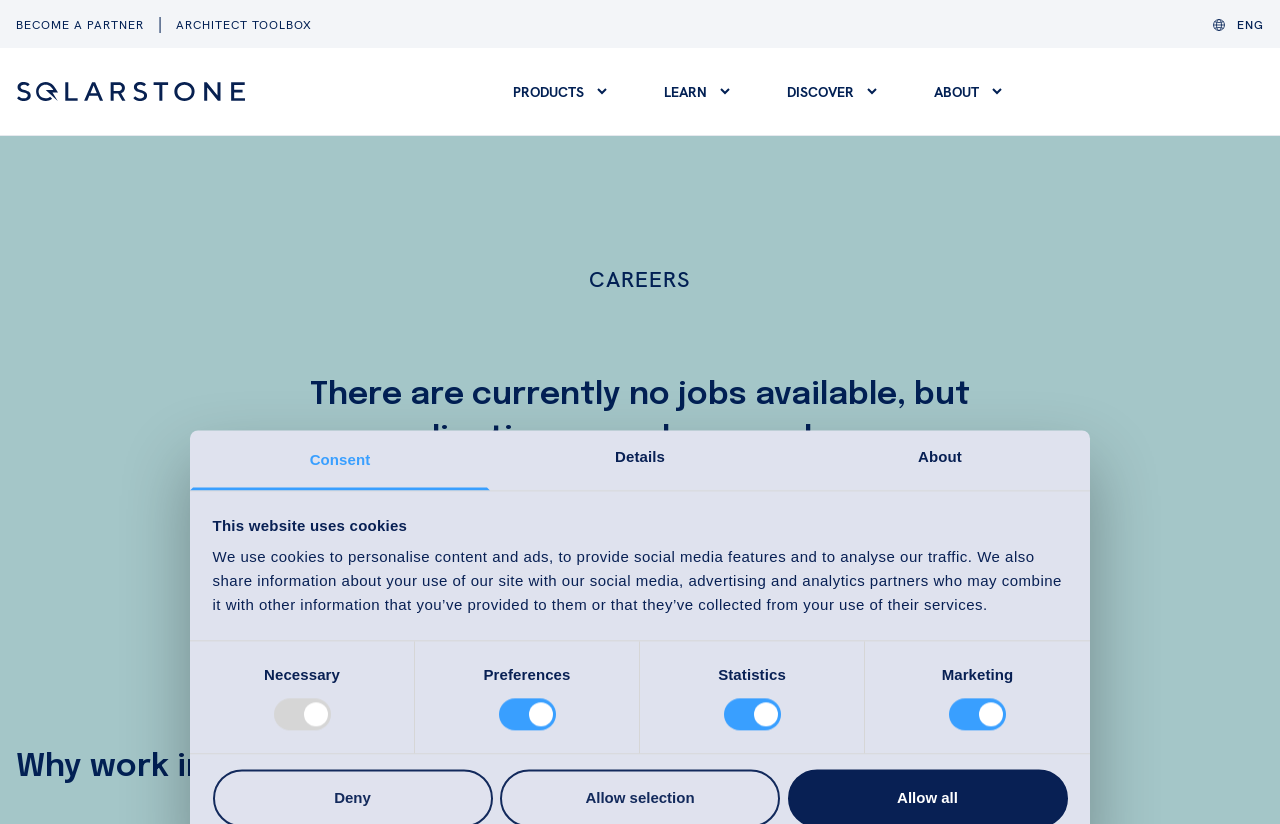How can users get in touch with the company?
Give a detailed and exhaustive answer to the question.

The webpage provides a 'Contact Us' link, which suggests that users can get in touch with the company by clicking on this link and following the subsequent instructions.